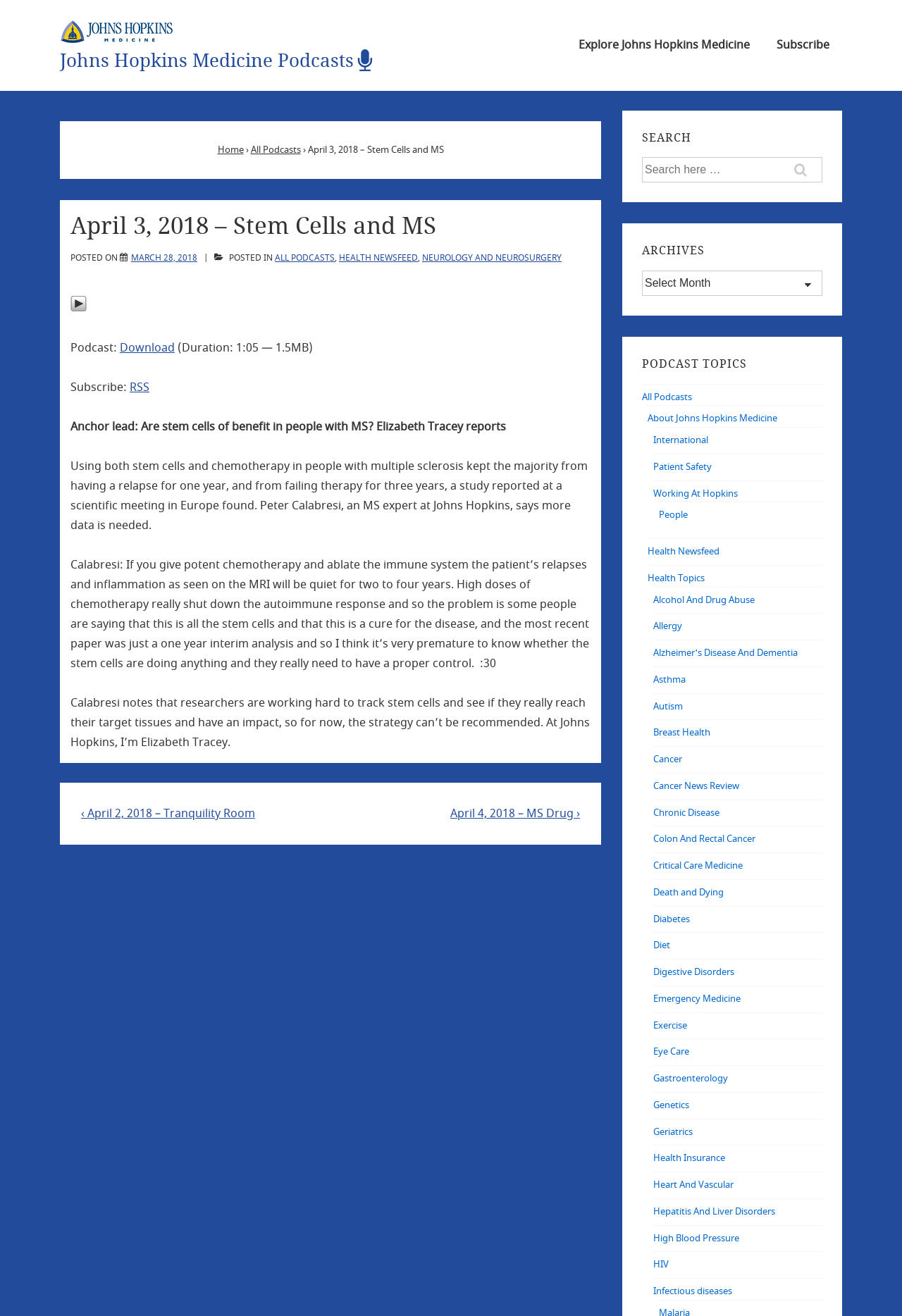What is the name of the medicine podcast?
Please provide a single word or phrase based on the screenshot.

Johns Hopkins Medicine Podcasts